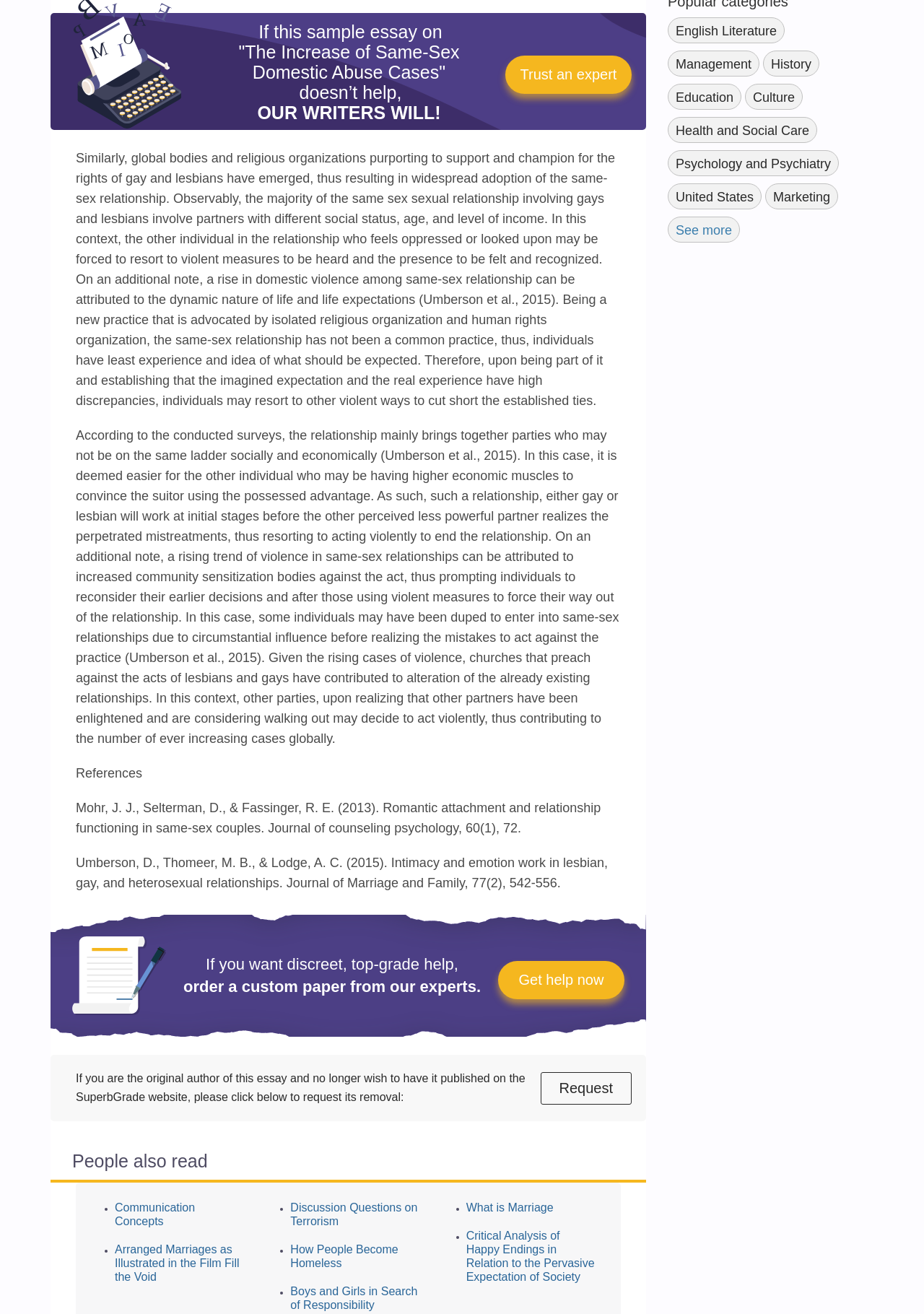Using the format (top-left x, top-left y, bottom-right x, bottom-right y), and given the element description, identify the bounding box coordinates within the screenshot: Education

[0.723, 0.063, 0.802, 0.083]